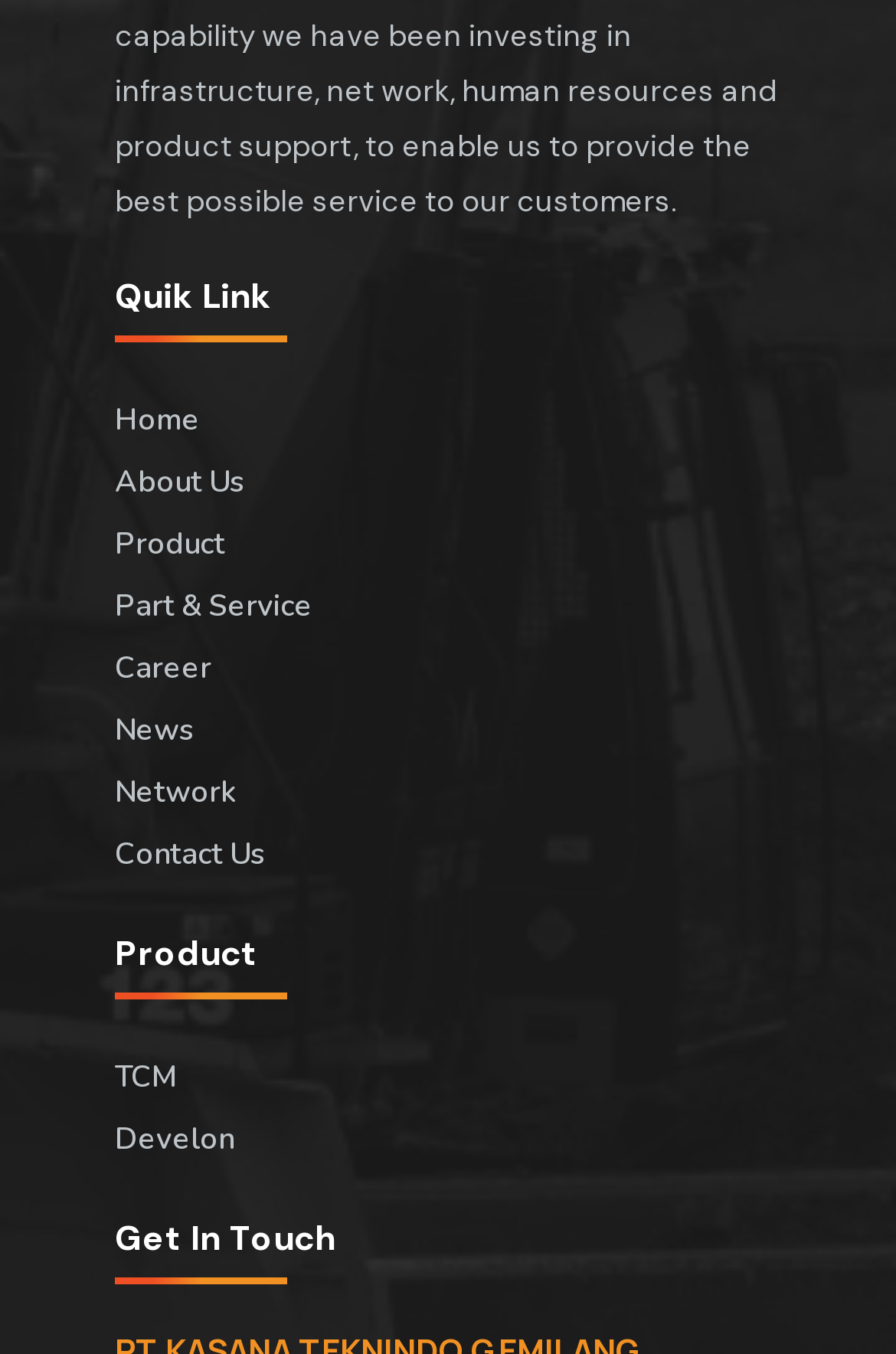Please answer the following question using a single word or phrase: 
What is the last item in the top navigation menu?

Contact Us